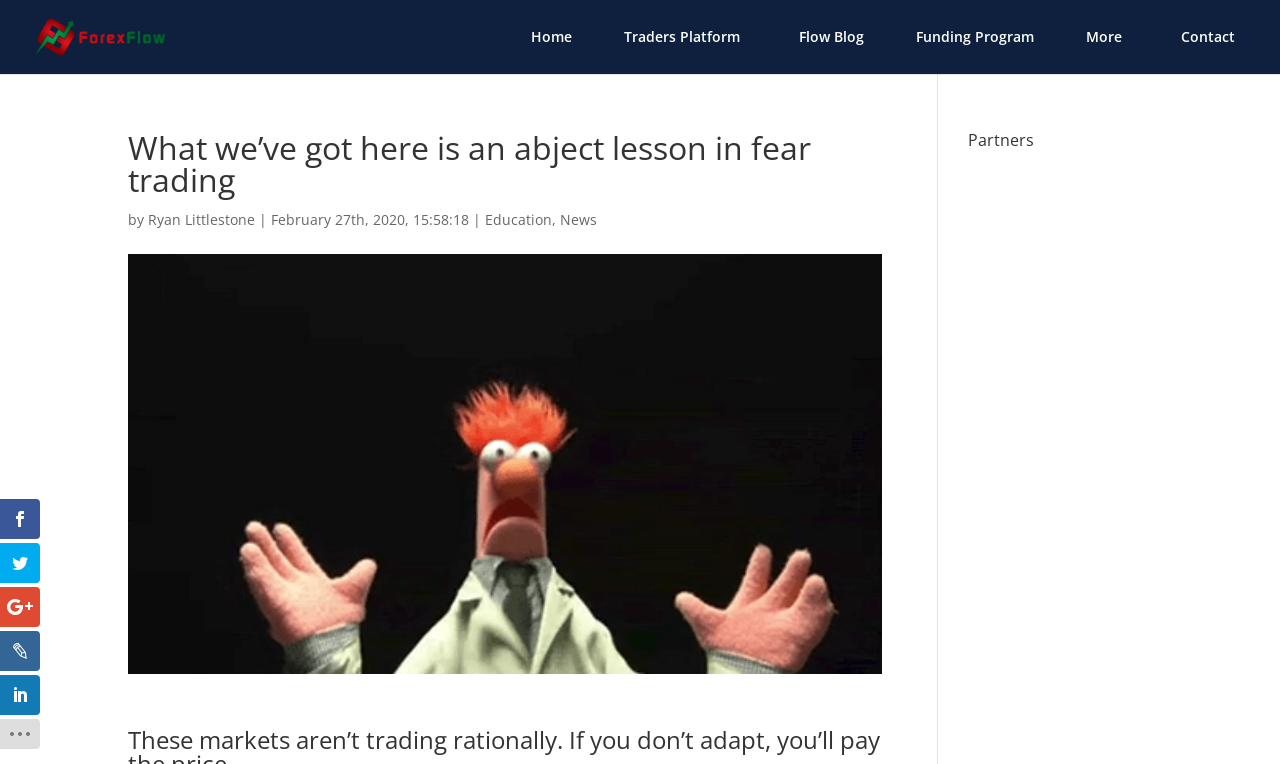Indicate the bounding box coordinates of the element that needs to be clicked to satisfy the following instruction: "check the partners". The coordinates should be four float numbers between 0 and 1, i.e., [left, top, right, bottom].

[0.756, 0.173, 0.9, 0.207]